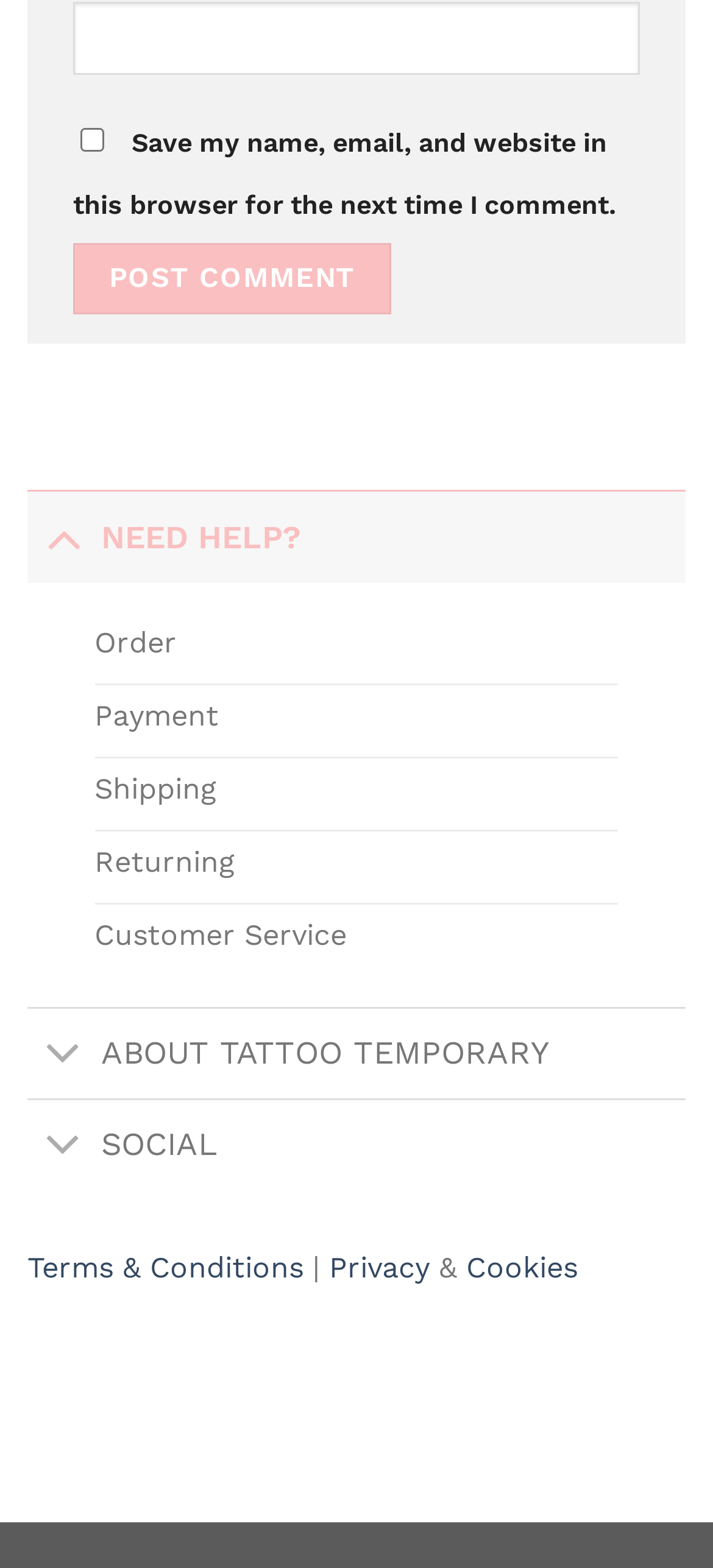Locate the bounding box coordinates of the clickable element to fulfill the following instruction: "View order information". Provide the coordinates as four float numbers between 0 and 1 in the format [left, top, right, bottom].

[0.133, 0.39, 0.867, 0.437]